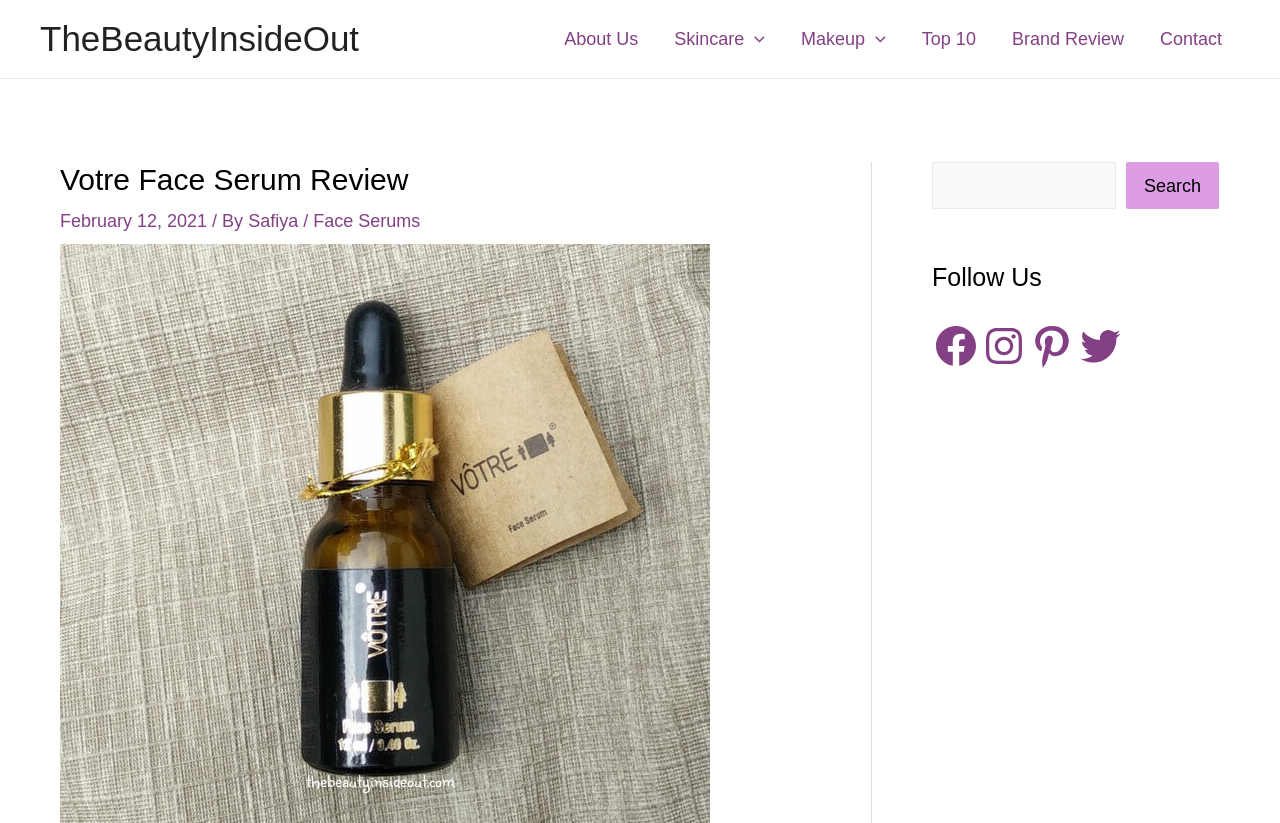Offer a meticulous caption that includes all visible features of the webpage.

The webpage is a review of Votre Face serum, a skincare product. At the top left, there is a link to "TheBeautyInsideOut". Below it, a navigation menu spans across the top of the page, containing links to "About Us", "Skincare Menu Toggle", "Makeup Menu Toggle", "Top 10", "Brand Review", and "Contact". The menu toggle buttons have accompanying images.

The main content of the page is headed by a title "Votre Face Serum Review" in a prominent font size. Below the title, there is a date "February 12, 2021" and the author's name "Safiya" with a link to her profile. The review is categorized under "Face Serums".

On the right side of the page, there is a search bar with a search button. Below the search bar, there are social media links to "Follow Us" on Facebook, Instagram, Pinterest, and Twitter.

The webpage has a clean layout, with clear headings and concise text. The navigation menu and search bar are easily accessible, making it easy to find related content. The social media links are conveniently placed on the right side, allowing users to follow the website's social media accounts.